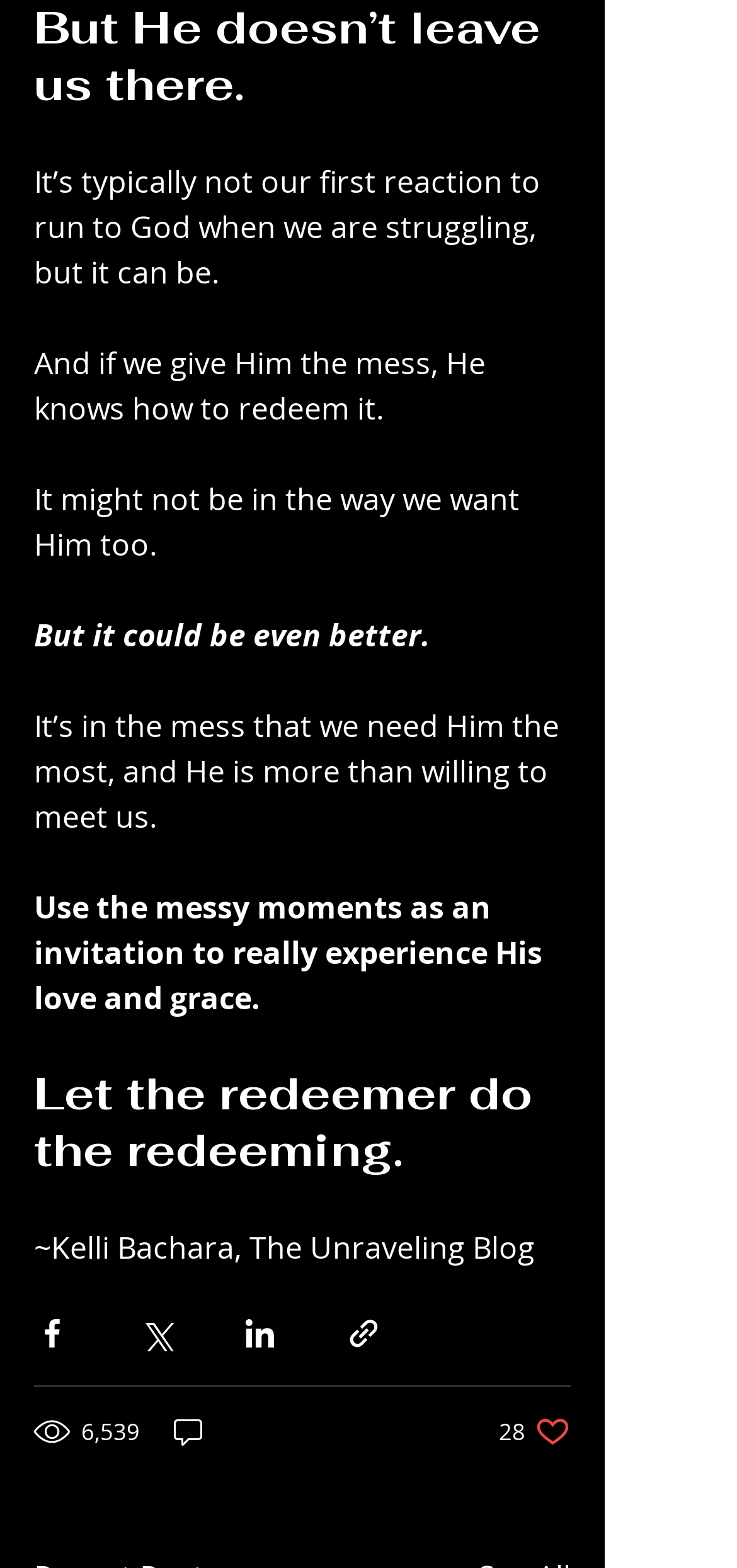How many social media sharing options are available?
Use the information from the image to give a detailed answer to the question.

I counted the number of social media sharing buttons available on the webpage, which are 'Share via Facebook', 'Share via Twitter', 'Share via LinkedIn', and 'Share via link'. Therefore, there are 4 social media sharing options available.